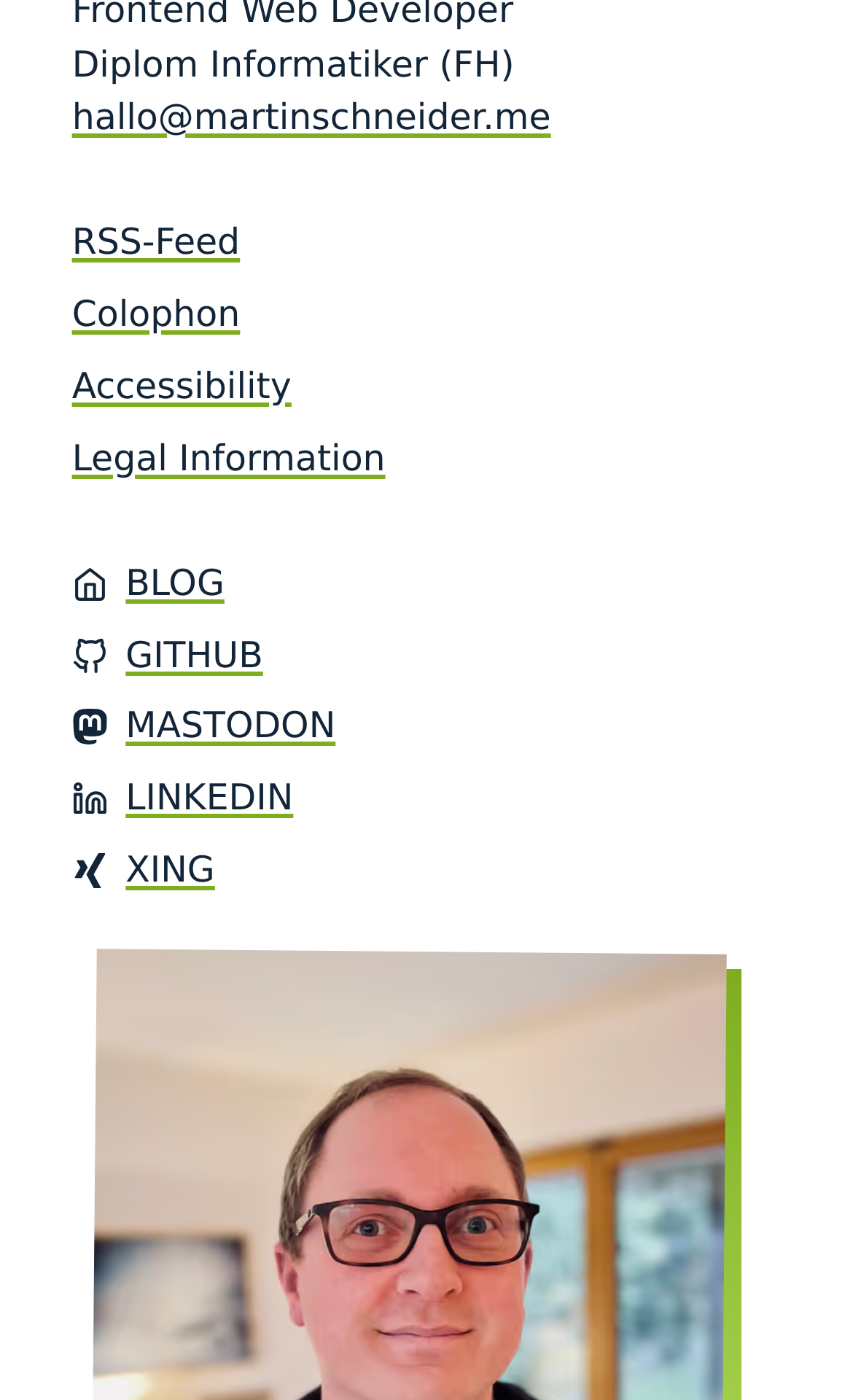How many social media links are available?
Refer to the screenshot and respond with a concise word or phrase.

5